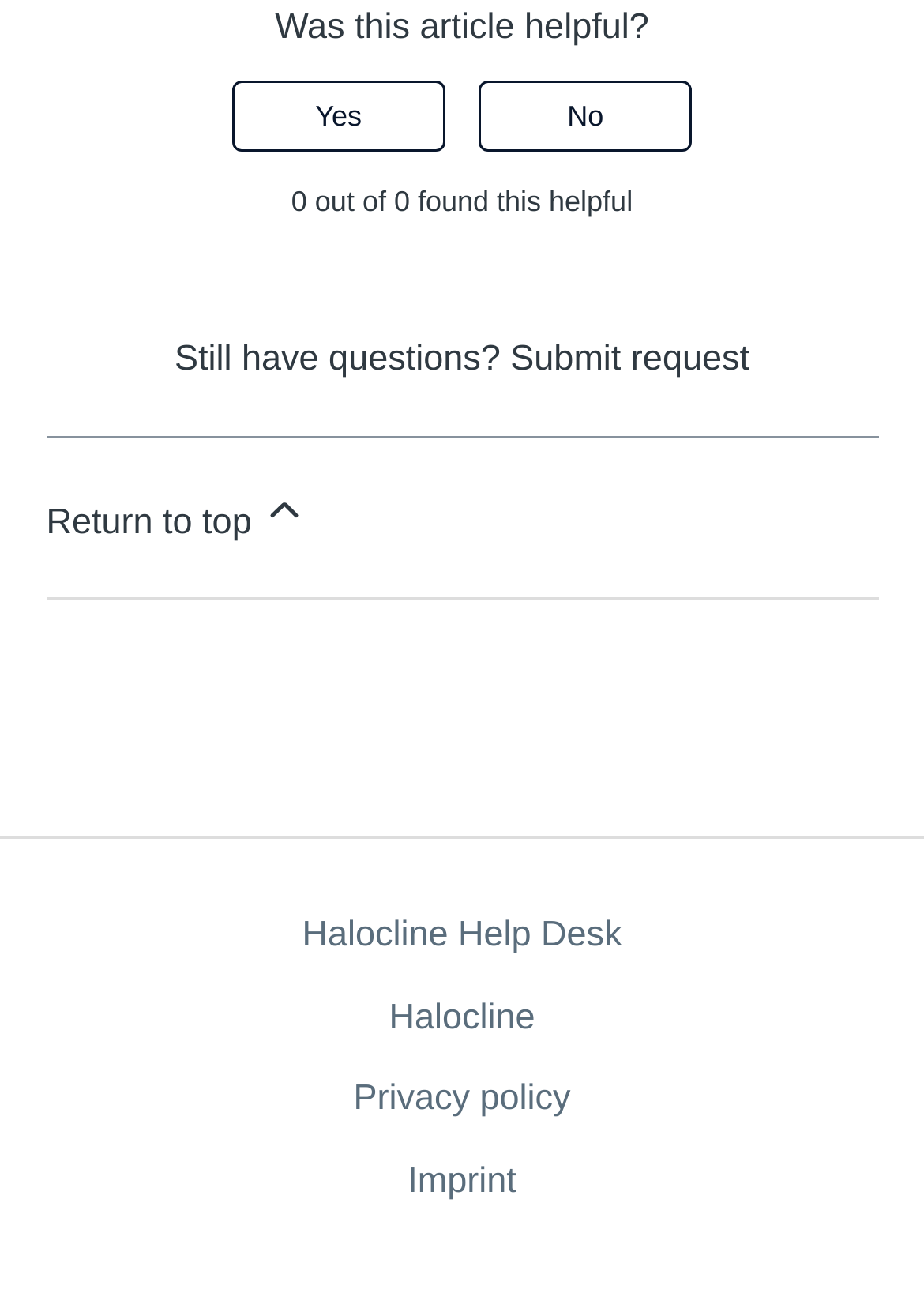Could you specify the bounding box coordinates for the clickable section to complete the following instruction: "Rate this article as helpful"?

[0.251, 0.061, 0.482, 0.116]